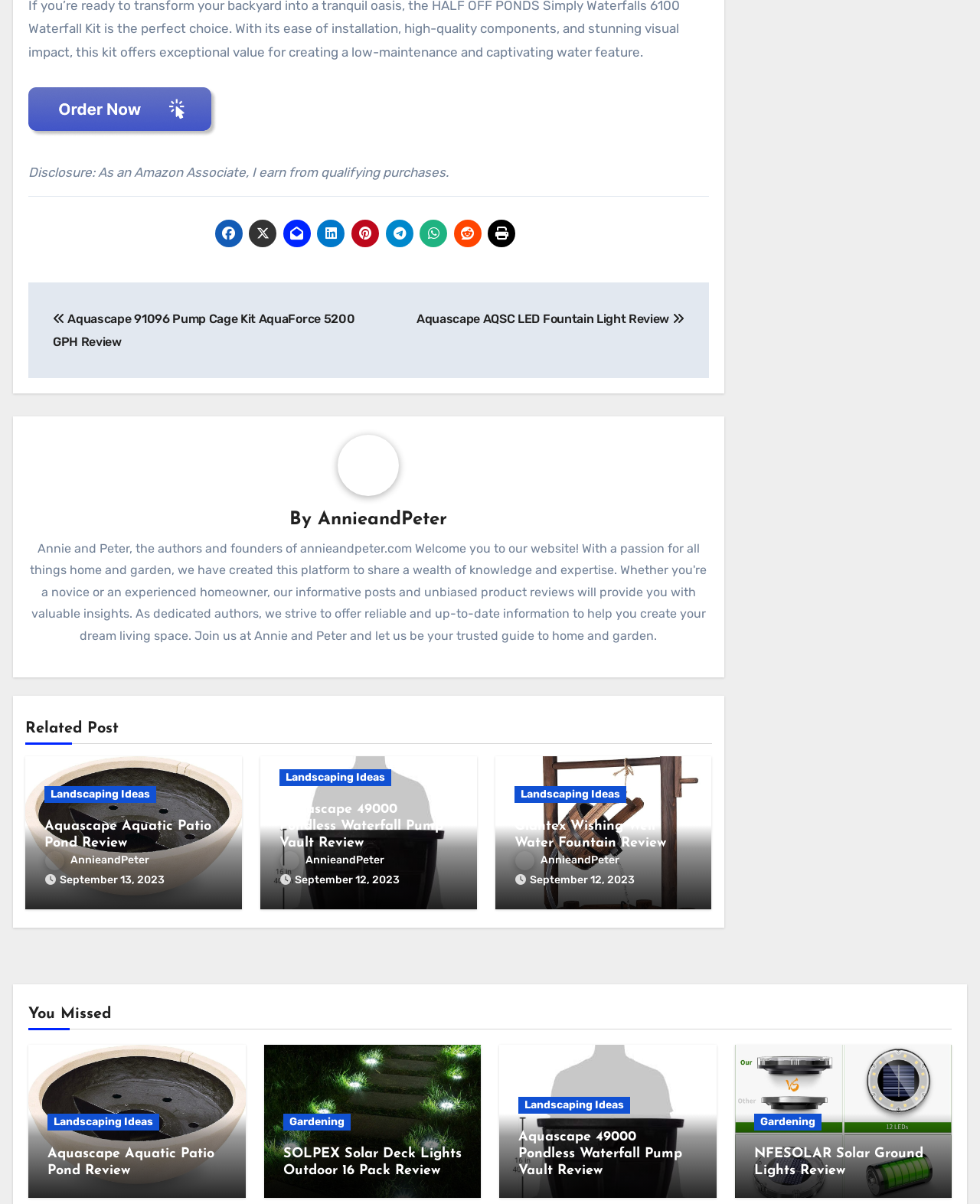Provide a single word or phrase answer to the question: 
How many posts are listed under 'You Missed' section?

3